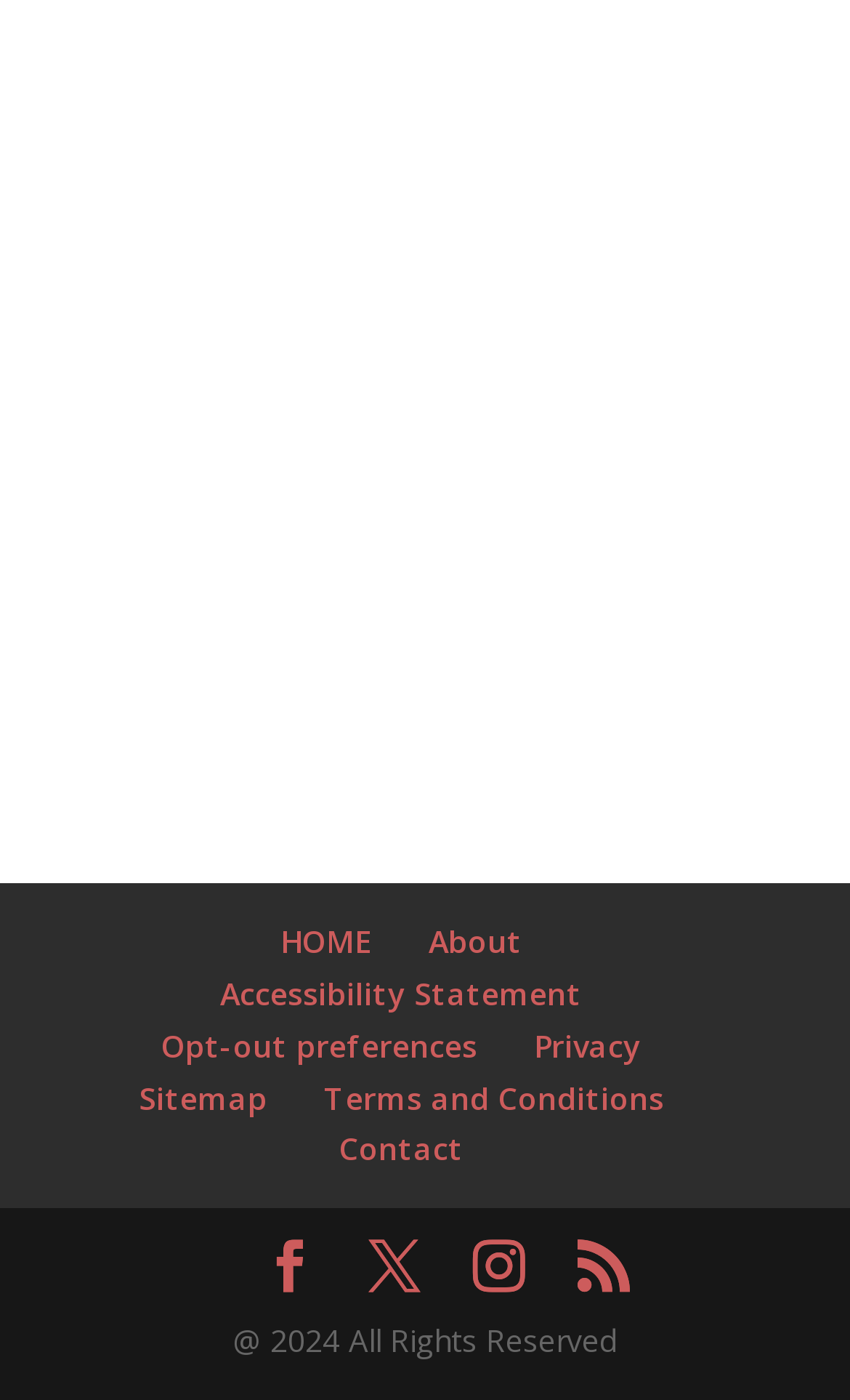Please identify the coordinates of the bounding box that should be clicked to fulfill this instruction: "Enter text in the box".

[0.101, 0.006, 0.9, 0.24]